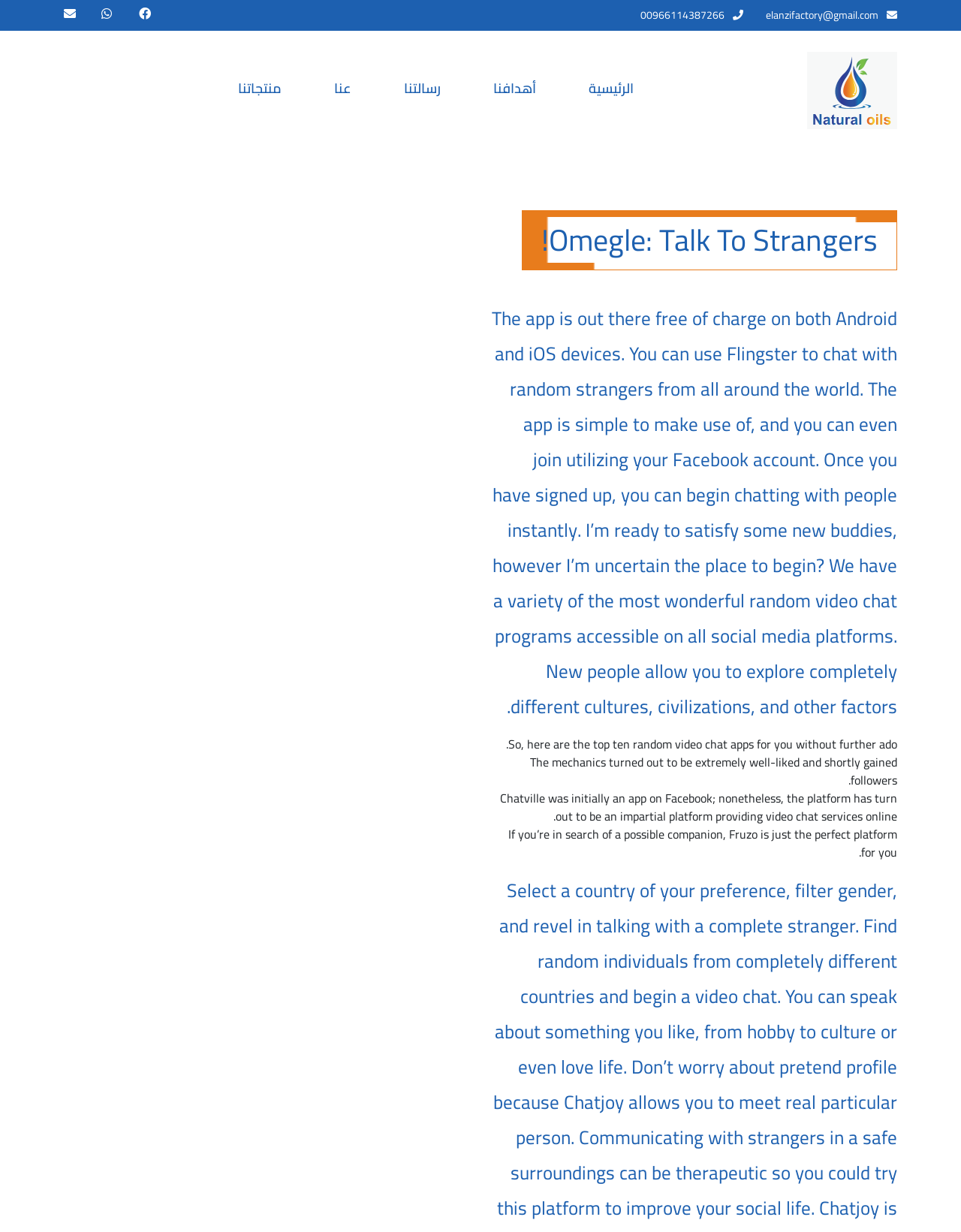Create a detailed narrative of the webpage’s visual and textual elements.

This webpage appears to be a blog or article page that discusses random video chat apps. At the top, there is a heading that reads "Omegle: Talk To Strangers!" which is centered and takes up a significant portion of the top section. Below the heading, there is a block of text that describes the app Flingster, which allows users to chat with random strangers from around the world.

To the left of the heading, there are several links, including three empty links, and a link with an email address "elanzifactory@gmail.com". There is also a link with a phone number "00966114387266". These links are positioned near the top-left corner of the page.

On the top-right corner, there is an image, which is likely a logo or icon, surrounded by a link. Below the image, there is a navigation menu with links to different sections of the website, including "الرئيسية" (Home), "أهدافنا" (Our Goals), "رسالتنا" (Our Message), "عنا" (About Us), and "منتجاتنا" (Our Products).

The main content of the page is divided into several paragraphs of text, which discuss various random video chat apps, including Flingster, Chatville, and Fruzo. The text is positioned in the middle section of the page, with a significant amount of space dedicated to it. The paragraphs are separated by a small gap, making it easy to read and understand.